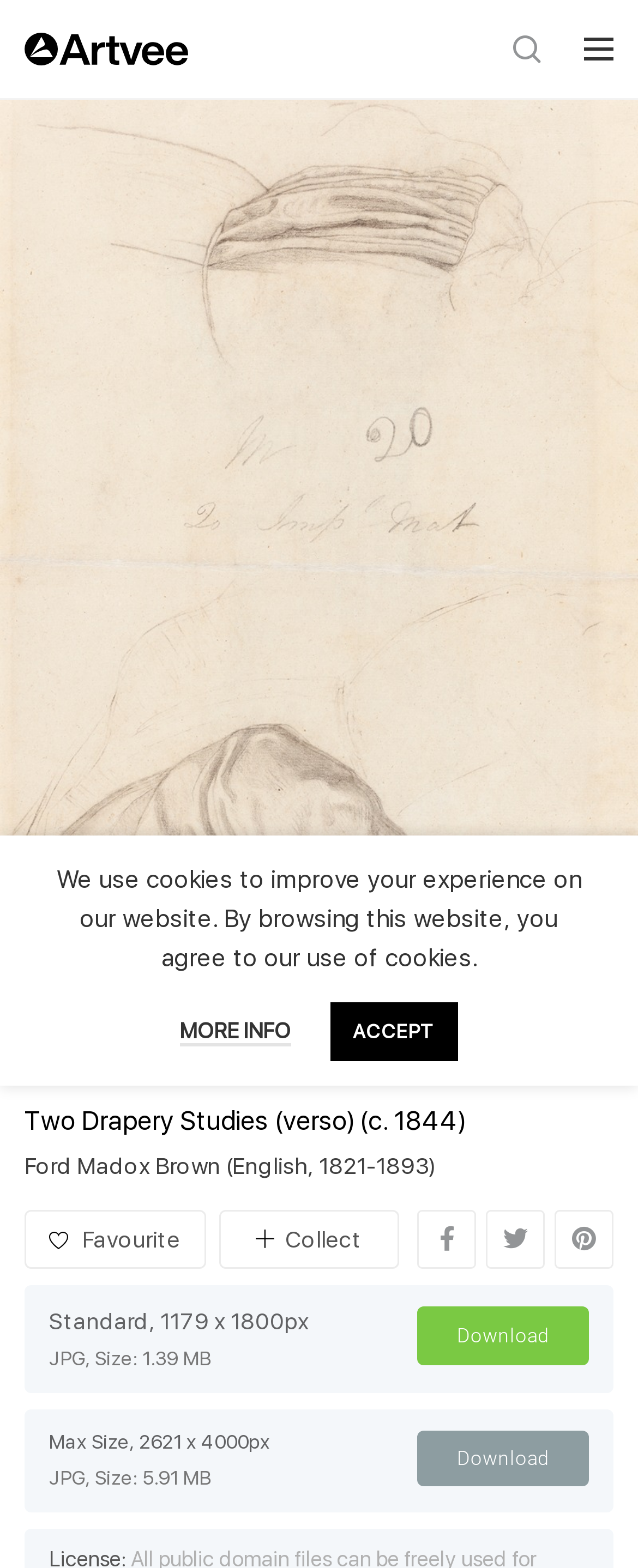Generate the text content of the main headline of the webpage.

Two Drapery Studies (verso) (c. 1844)